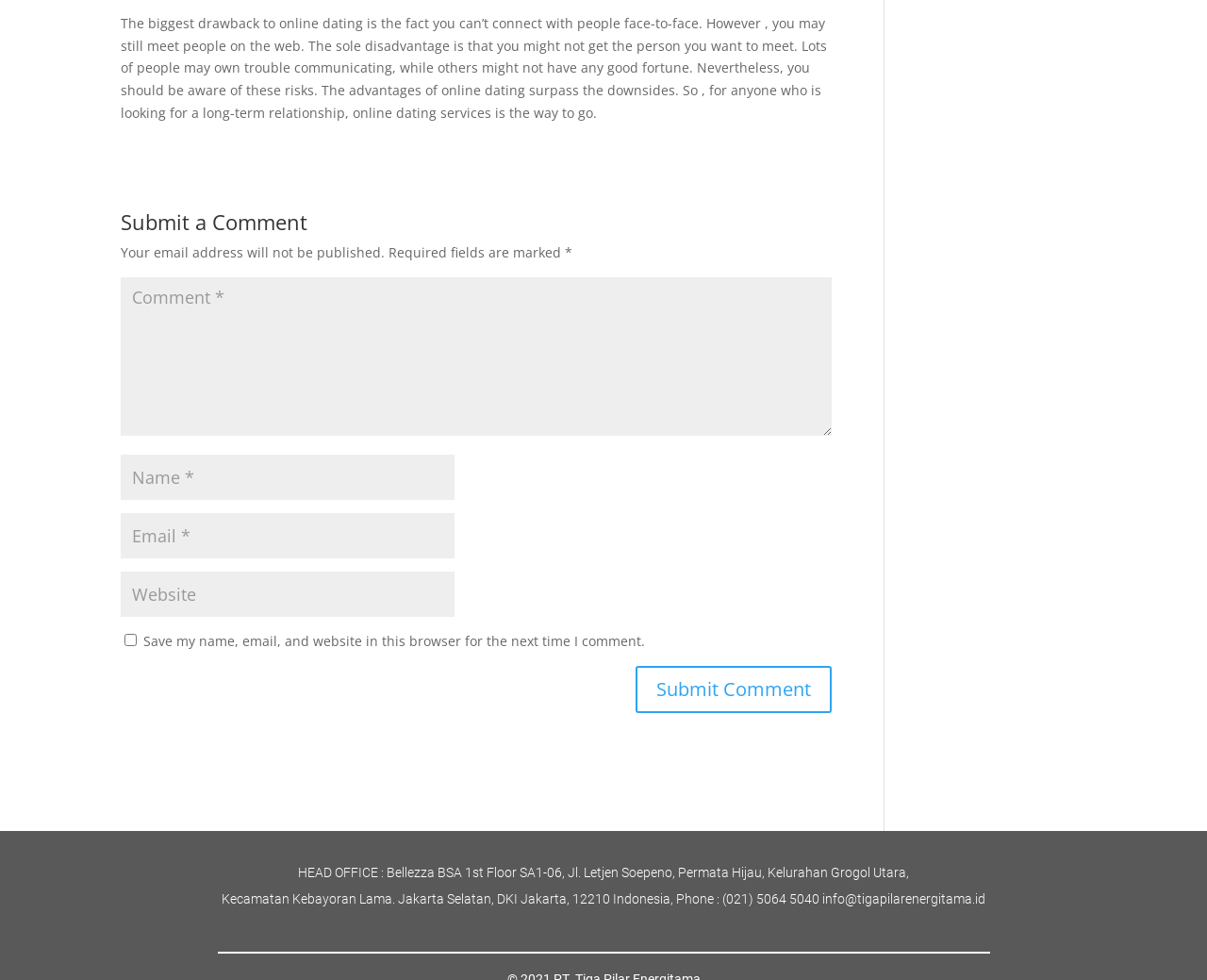Using floating point numbers between 0 and 1, provide the bounding box coordinates in the format (top-left x, top-left y, bottom-right x, bottom-right y). Locate the UI element described here: input value="Name *" name="author"

[0.1, 0.464, 0.377, 0.511]